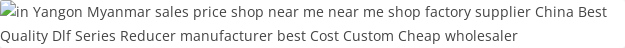Explain the image in detail, mentioning the main subjects and background elements.

The image showcases a promotional graphic related to products available in Yangon, Myanmar. It emphasizes various sales opportunities, specifically highlighting shops and factories that supply high-quality Dlf Series Reducers. The caption mentions a competitive pricing structure and options for customization, appealing to potential buyers looking for cost-effective solutions and reliable suppliers. This visual representation aims to attract local and international customers in search of durable and affordable machinery components.